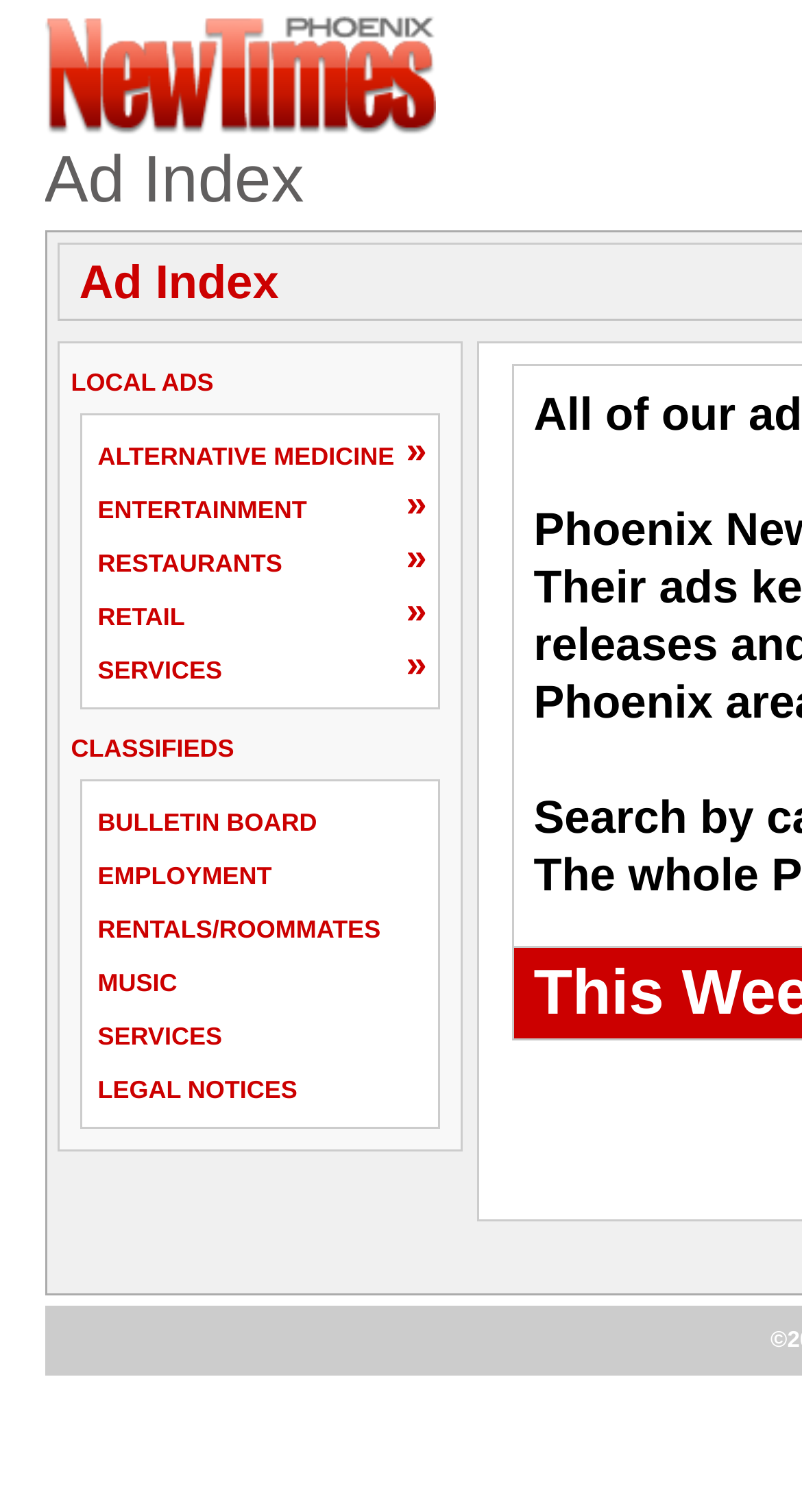For the given element description Bulletin Board, determine the bounding box coordinates of the UI element. The coordinates should follow the format (top-left x, top-left y, bottom-right x, bottom-right y) and be within the range of 0 to 1.

[0.114, 0.526, 0.532, 0.556]